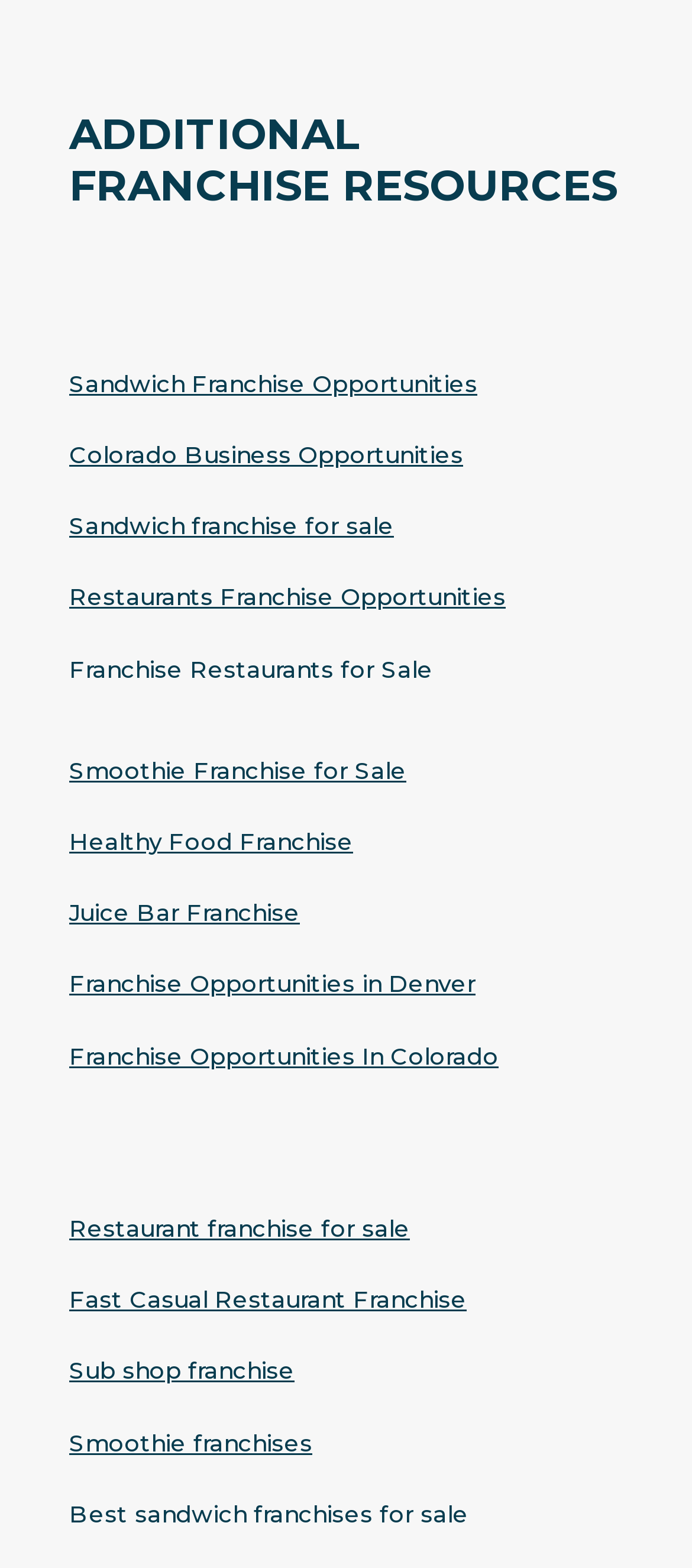What can be checked for more information?
Please respond to the question with a detailed and thorough explanation.

The link 'CHECK MORE FRANCHISE FAQS HERE' on the webpage suggests that users can check the franchise FAQs for more information about Yampa Sandwich franchise.